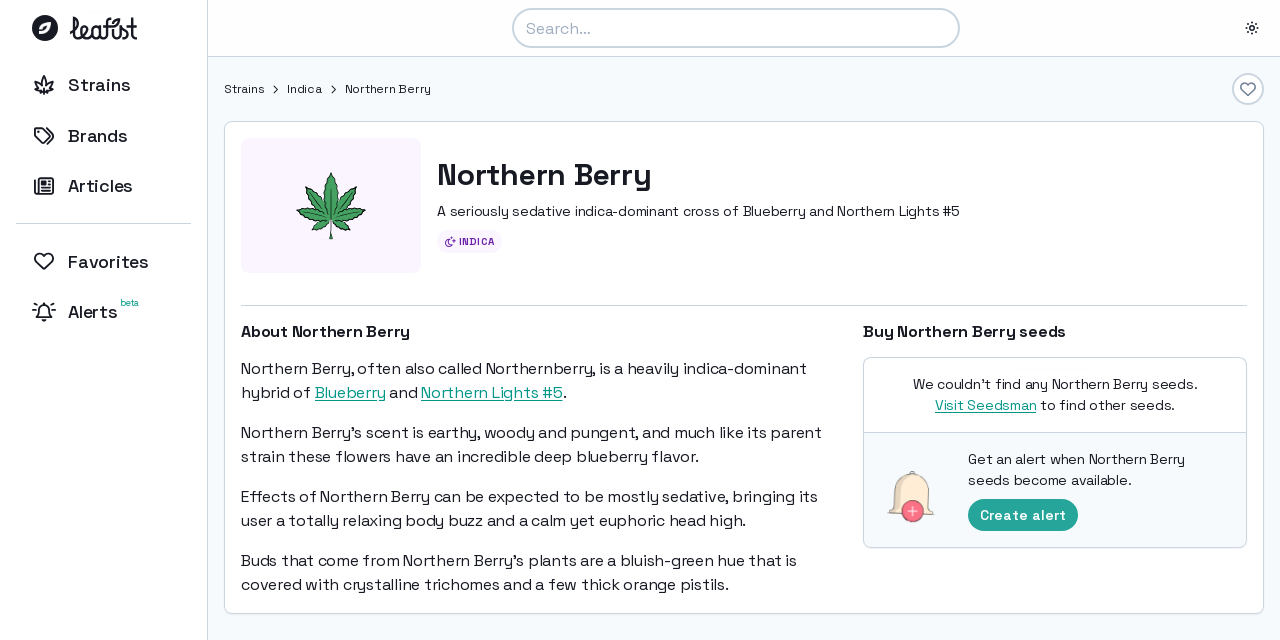Find the bounding box coordinates for the area that must be clicked to perform this action: "Search for a strain".

[0.4, 0.012, 0.75, 0.075]